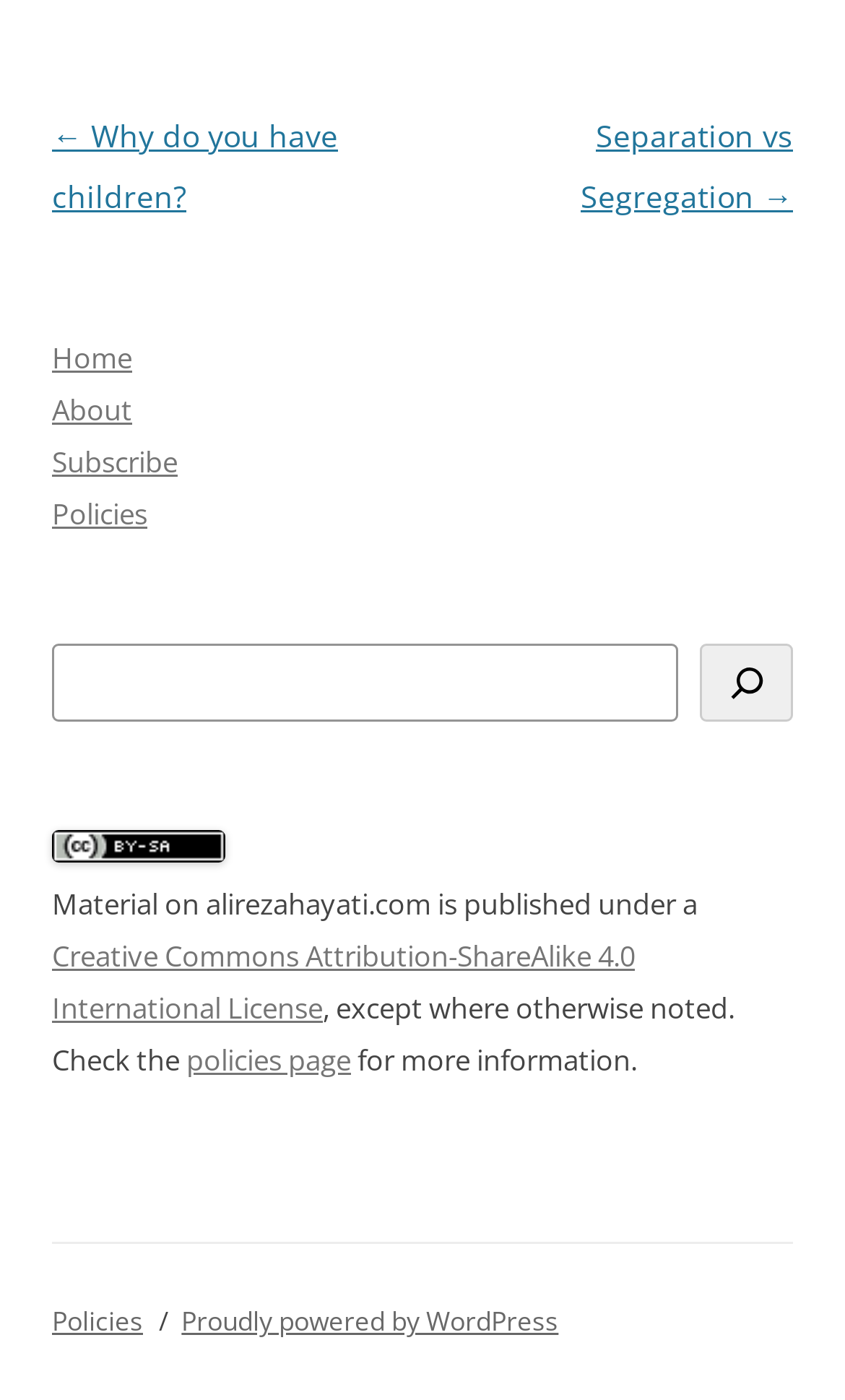Identify the bounding box coordinates for the UI element described as: "policies page".

[0.221, 0.744, 0.415, 0.771]